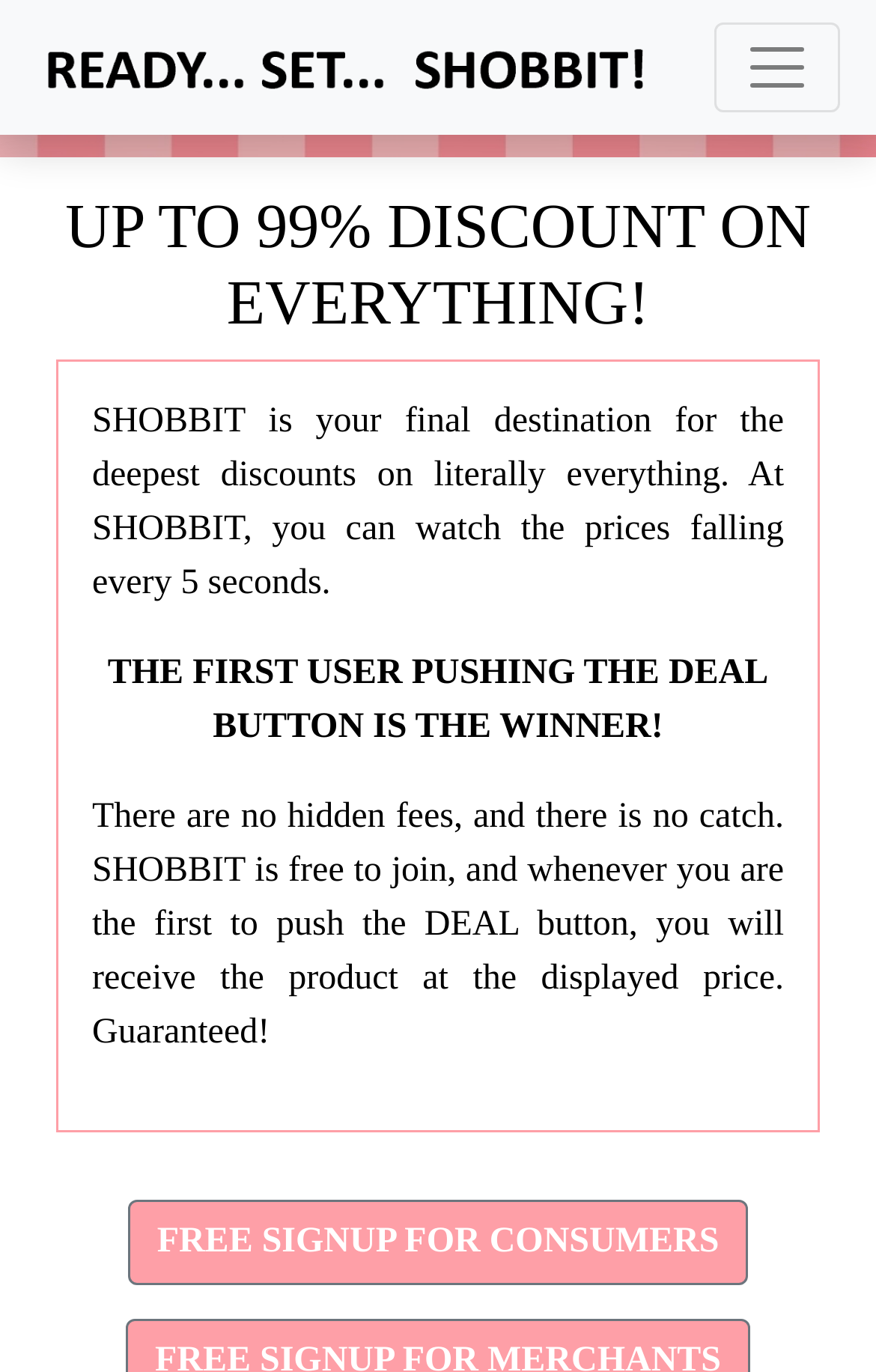What is the purpose of SHOBBIT?
Using the details from the image, give an elaborate explanation to answer the question.

Based on the webpage content, SHOBBIT appears to be a platform that offers deep discounts on various products. The text 'UP TO 99% DISCOUNT ON EVERYTHING!' and 'SHOBBIT is your final destination for the deepest discounts on literally everything' suggest that the website is focused on providing discounted products to its users.